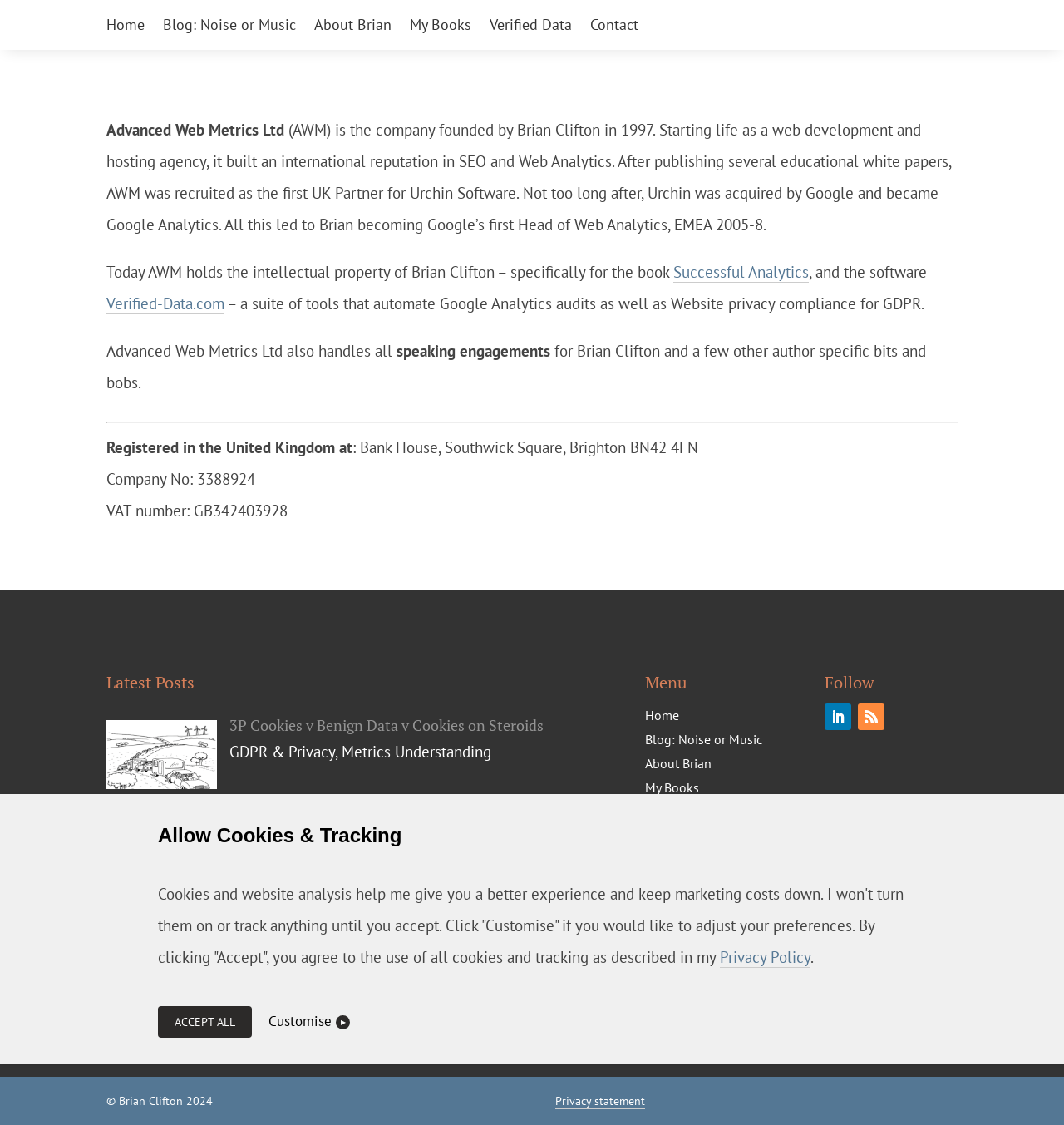Analyze the image and answer the question with as much detail as possible: 
What is the name of Brian Clifton's book?

The answer can be found in the article section of the webpage, where it is mentioned that 'Today AWM holds the intellectual property of Brian Clifton – specifically for the book Successful Analytics'.